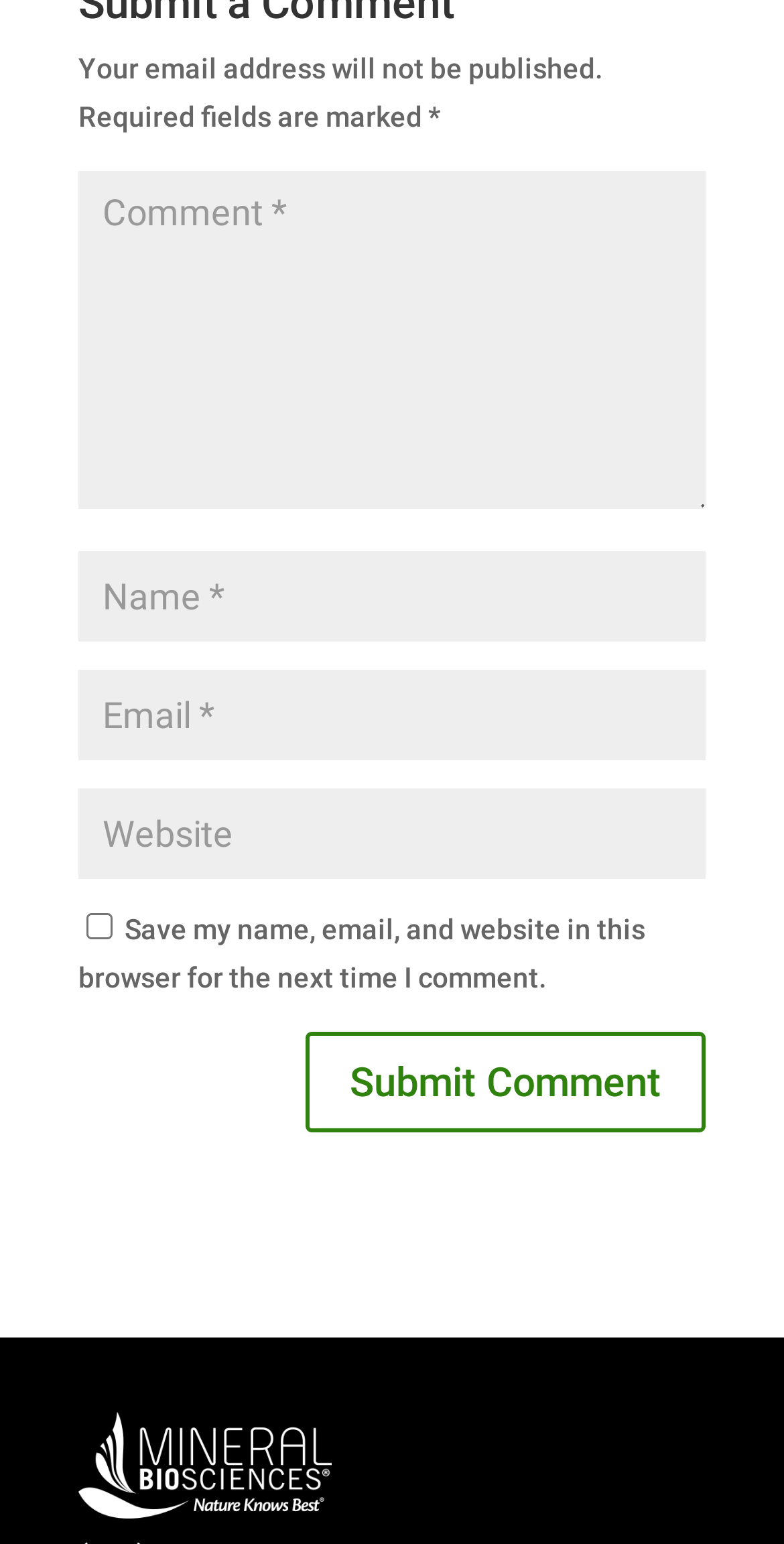Provide a brief response to the question using a single word or phrase: 
Is the 'Save my name, email, and website in this browser for the next time I comment.' checkbox checked?

No